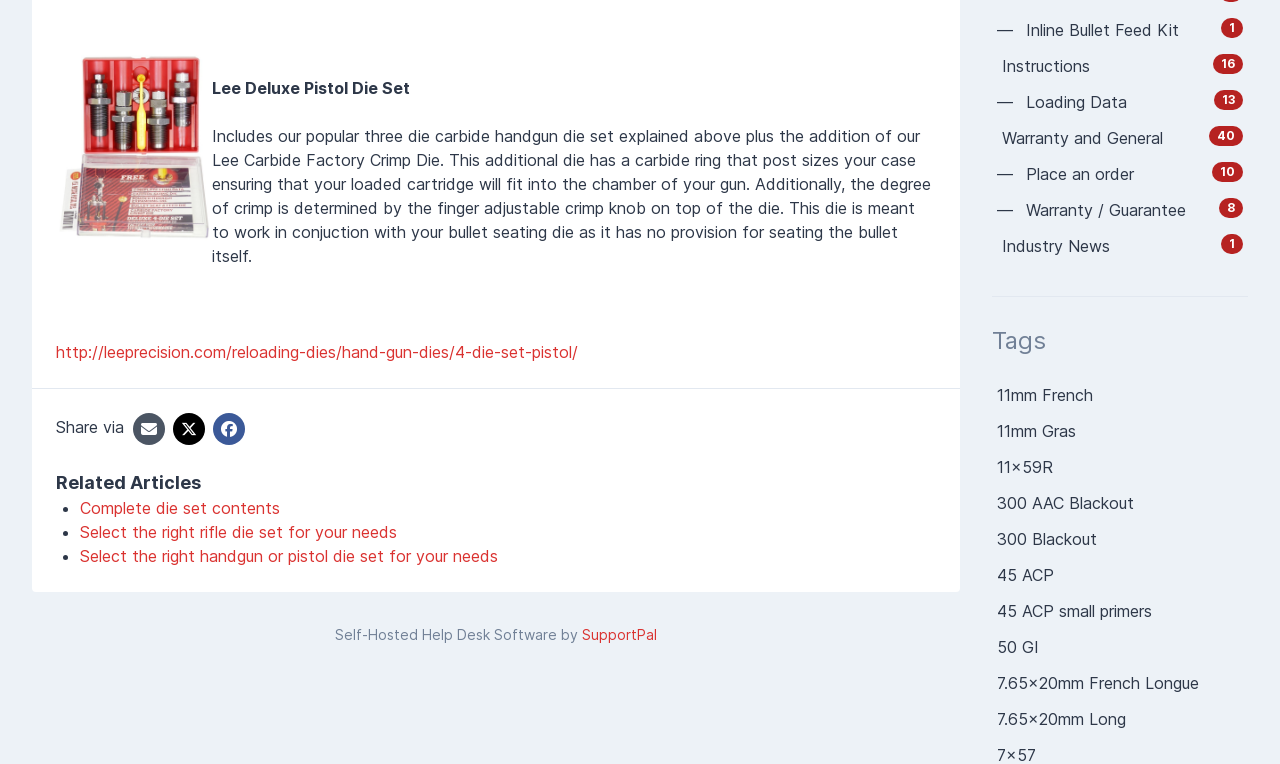Given the element description "11x59R" in the screenshot, predict the bounding box coordinates of that UI element.

[0.775, 0.588, 0.975, 0.635]